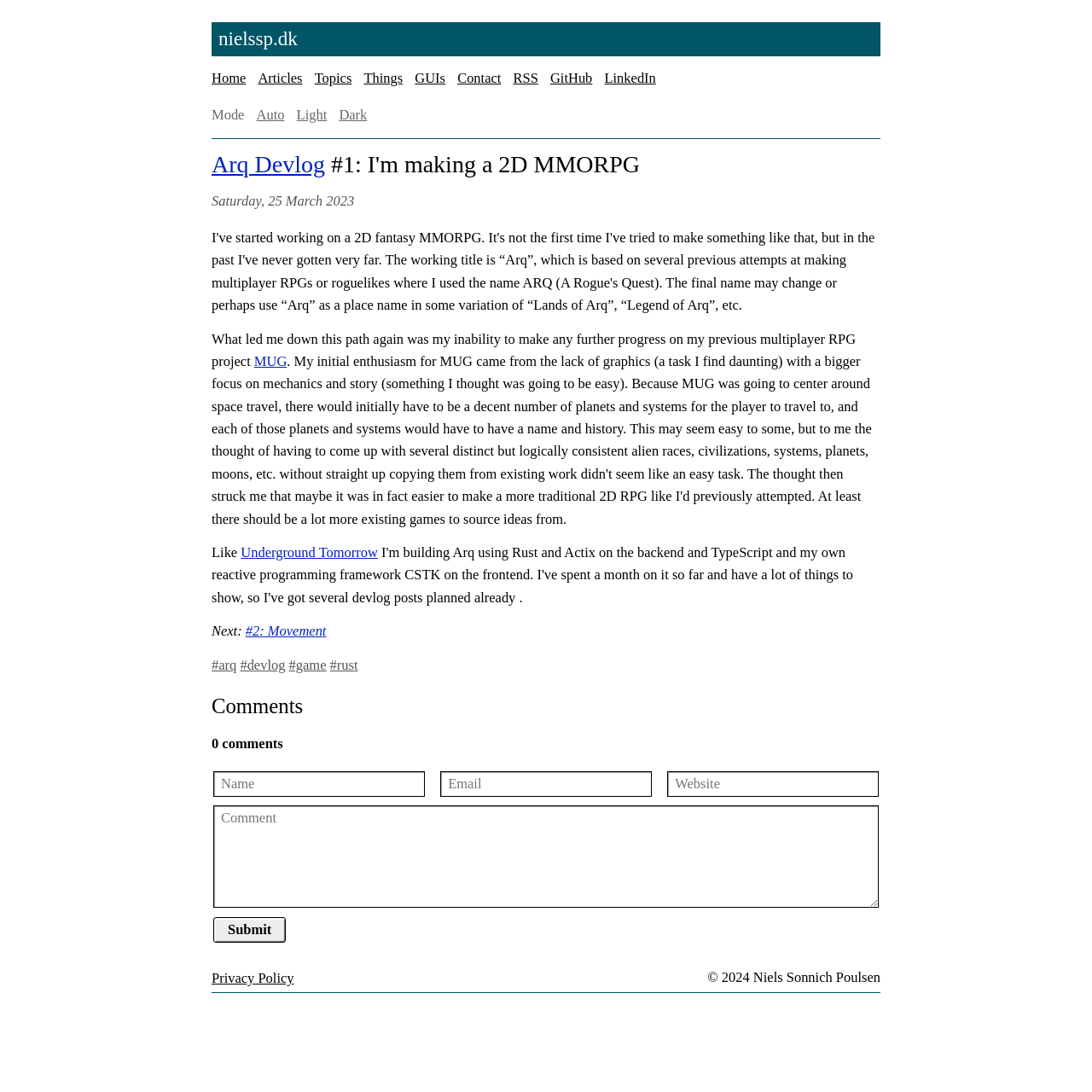Use a single word or phrase to answer the following:
What is the topic of the article?

Making a 2D MMORPG